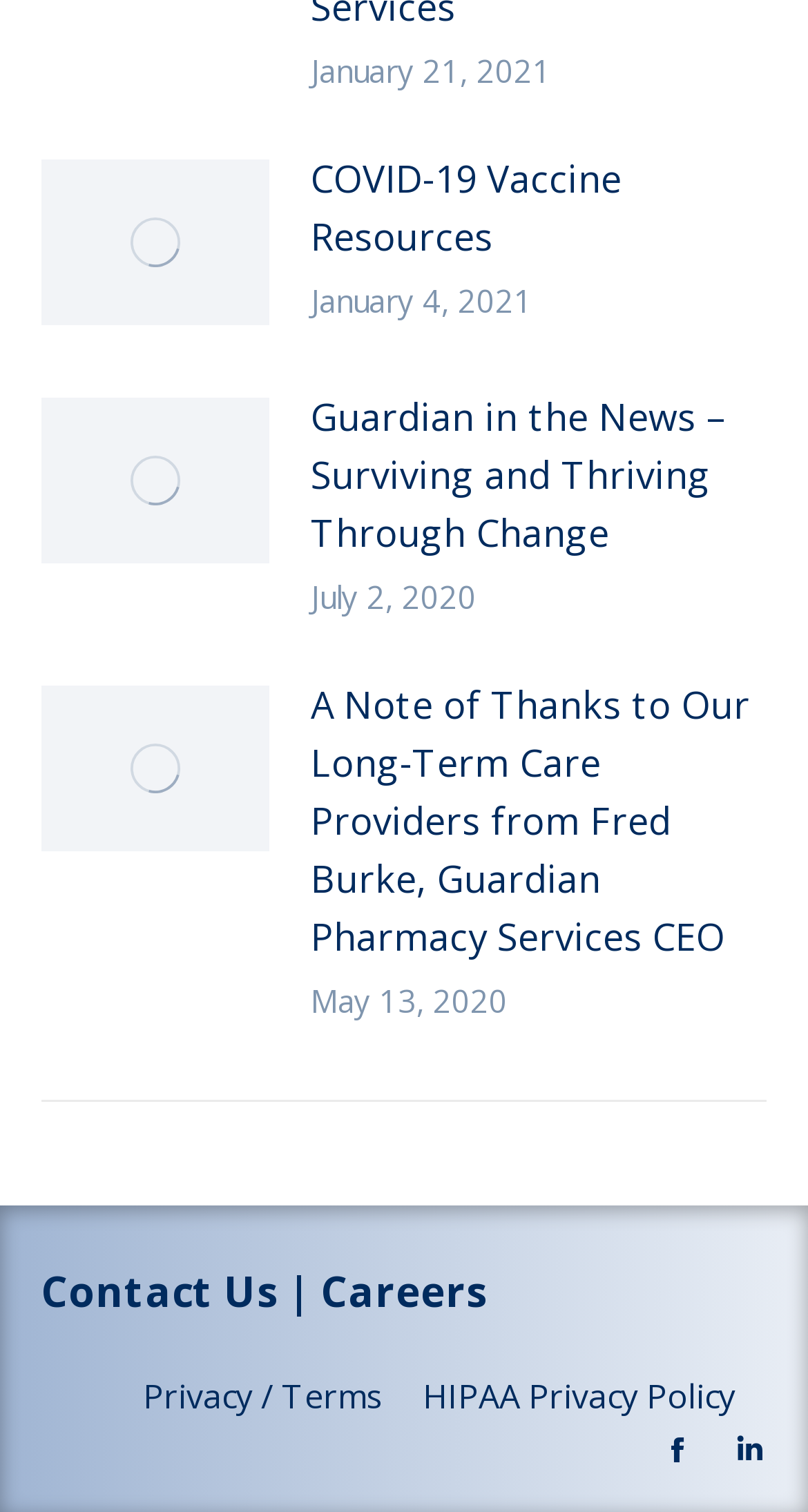Find the bounding box of the web element that fits this description: "Careers".

[0.397, 0.836, 0.603, 0.873]